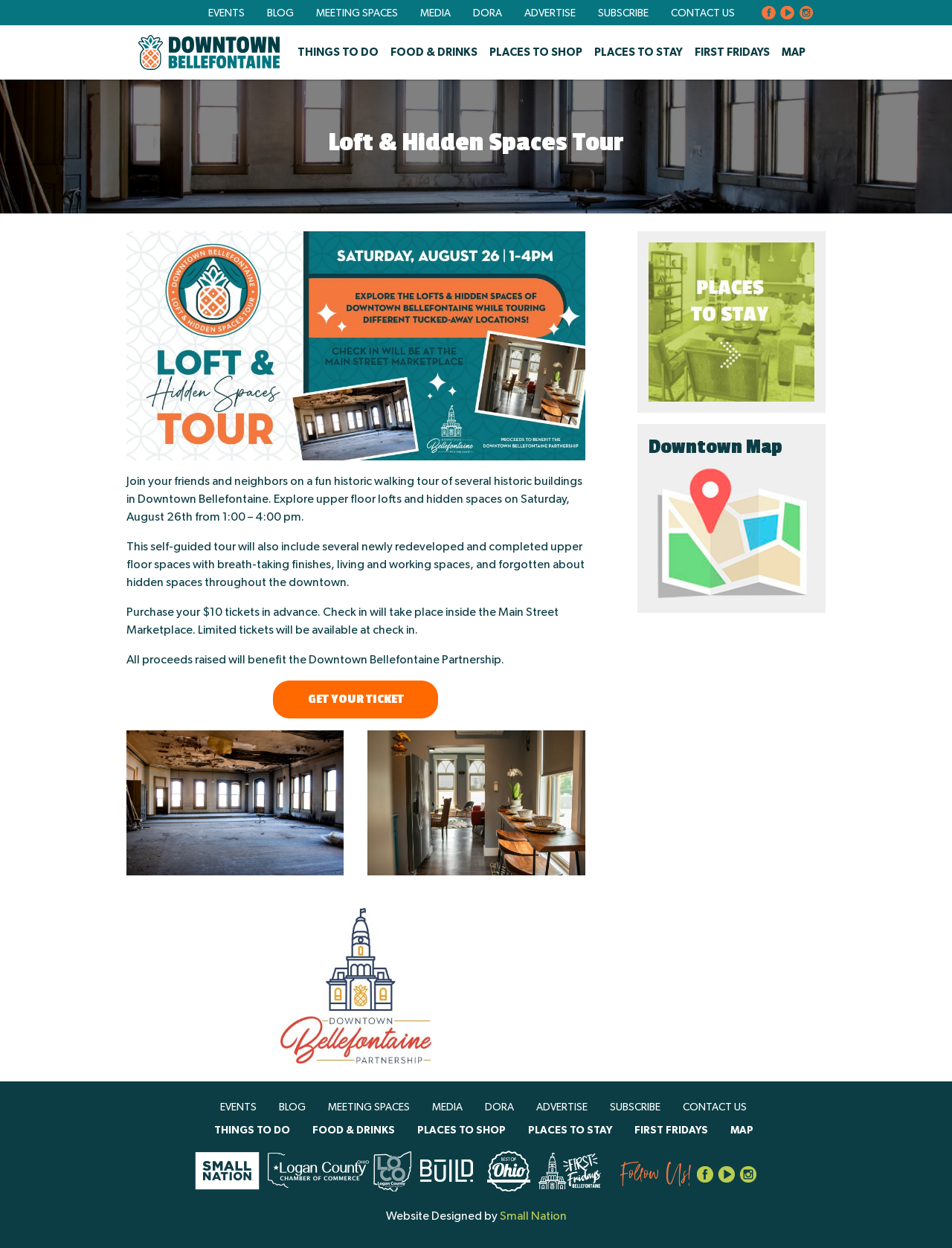Find the bounding box coordinates of the element I should click to carry out the following instruction: "View the 'Downtown Bellefontaine Logo'".

[0.145, 0.025, 0.294, 0.059]